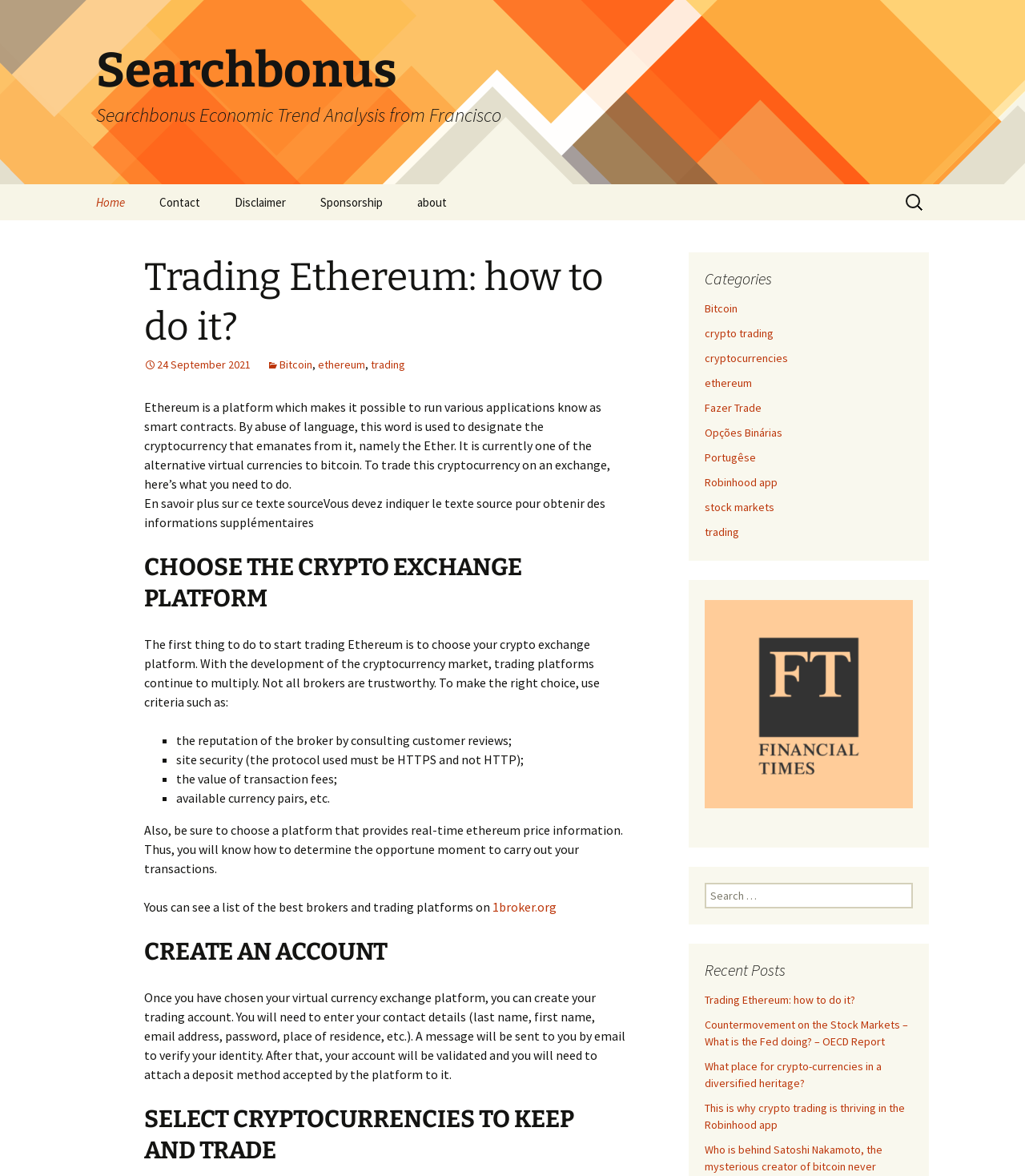Find the bounding box coordinates of the clickable region needed to perform the following instruction: "Read about Trading Ethereum". The coordinates should be provided as four float numbers between 0 and 1, i.e., [left, top, right, bottom].

[0.141, 0.216, 0.589, 0.298]